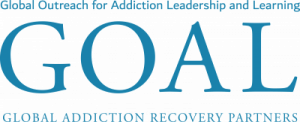Analyze the image and give a detailed response to the question:
What is the tone of the logo design?

The caption describes the overall design of the logo as conveying a professional and compassionate approach to addiction recovery, which reflects the organization's commitment to making a positive impact in the community.